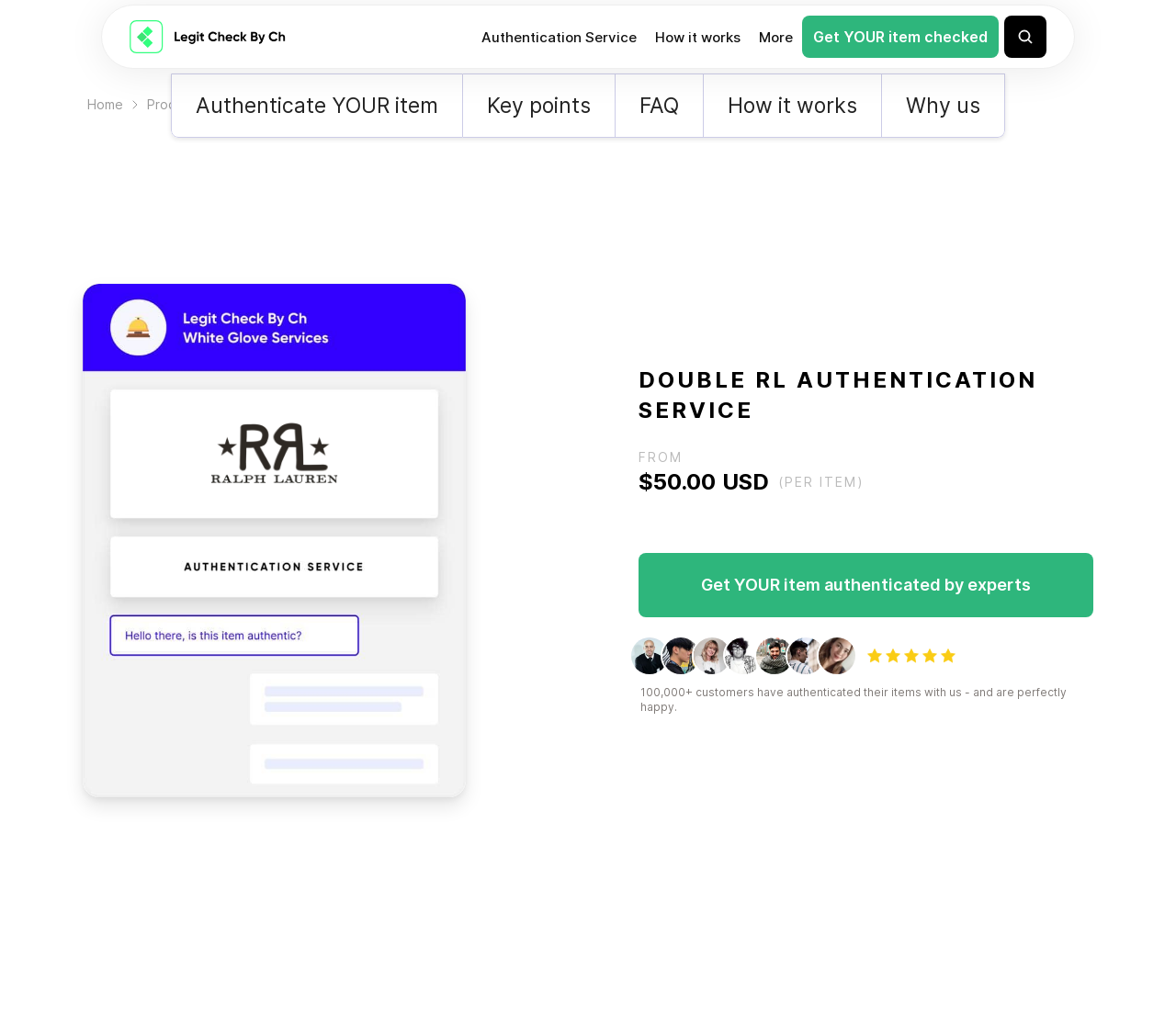Analyze the image and deliver a detailed answer to the question: What is the name of the authentication service?

I found the answer by looking at the StaticText element with the description 'Double RL Authentication Service' at coordinates [0.188, 0.094, 0.364, 0.109]. This text is likely to be the name of the authentication service.